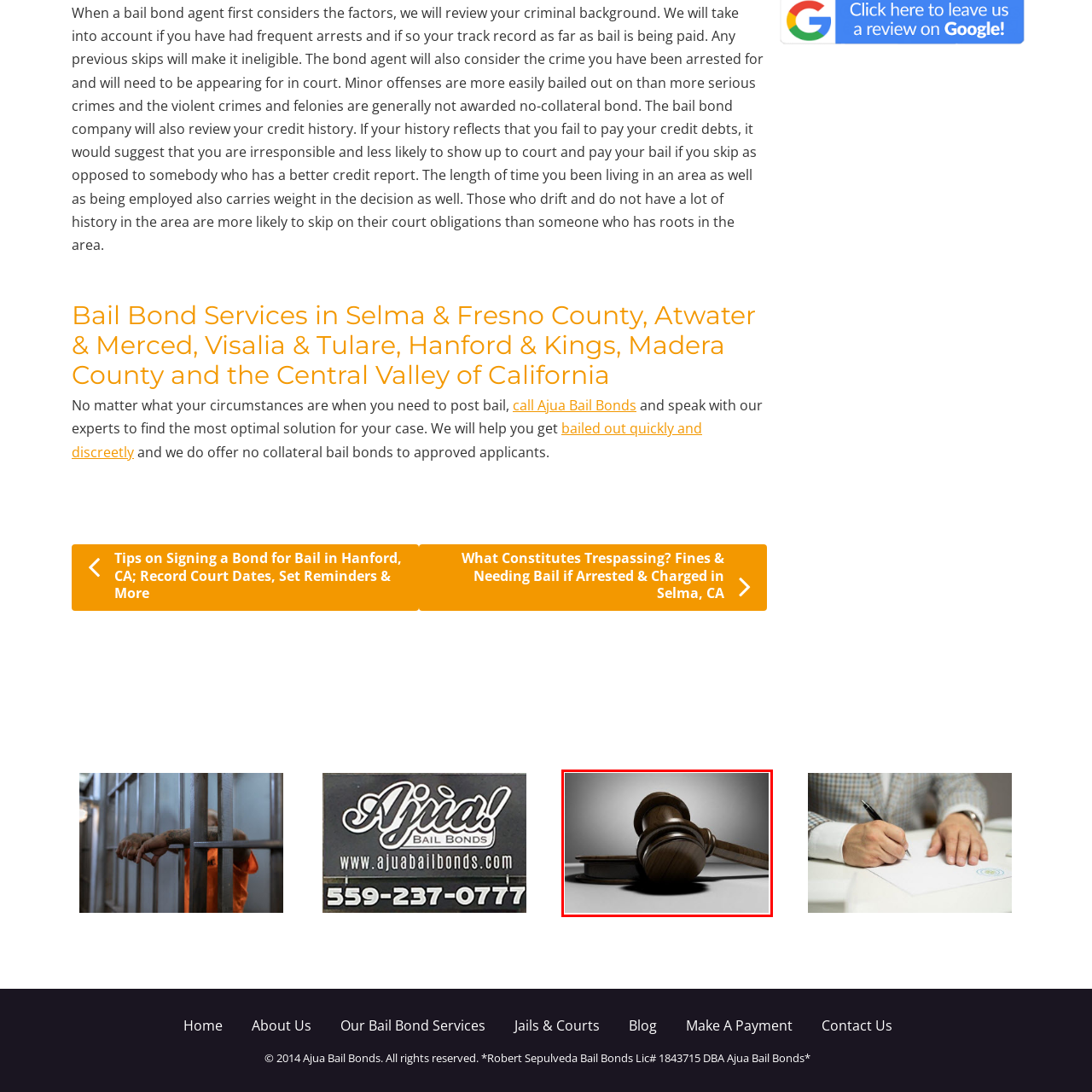What is the shape of the base?
Check the image inside the red bounding box and provide your answer in a single word or short phrase.

circular